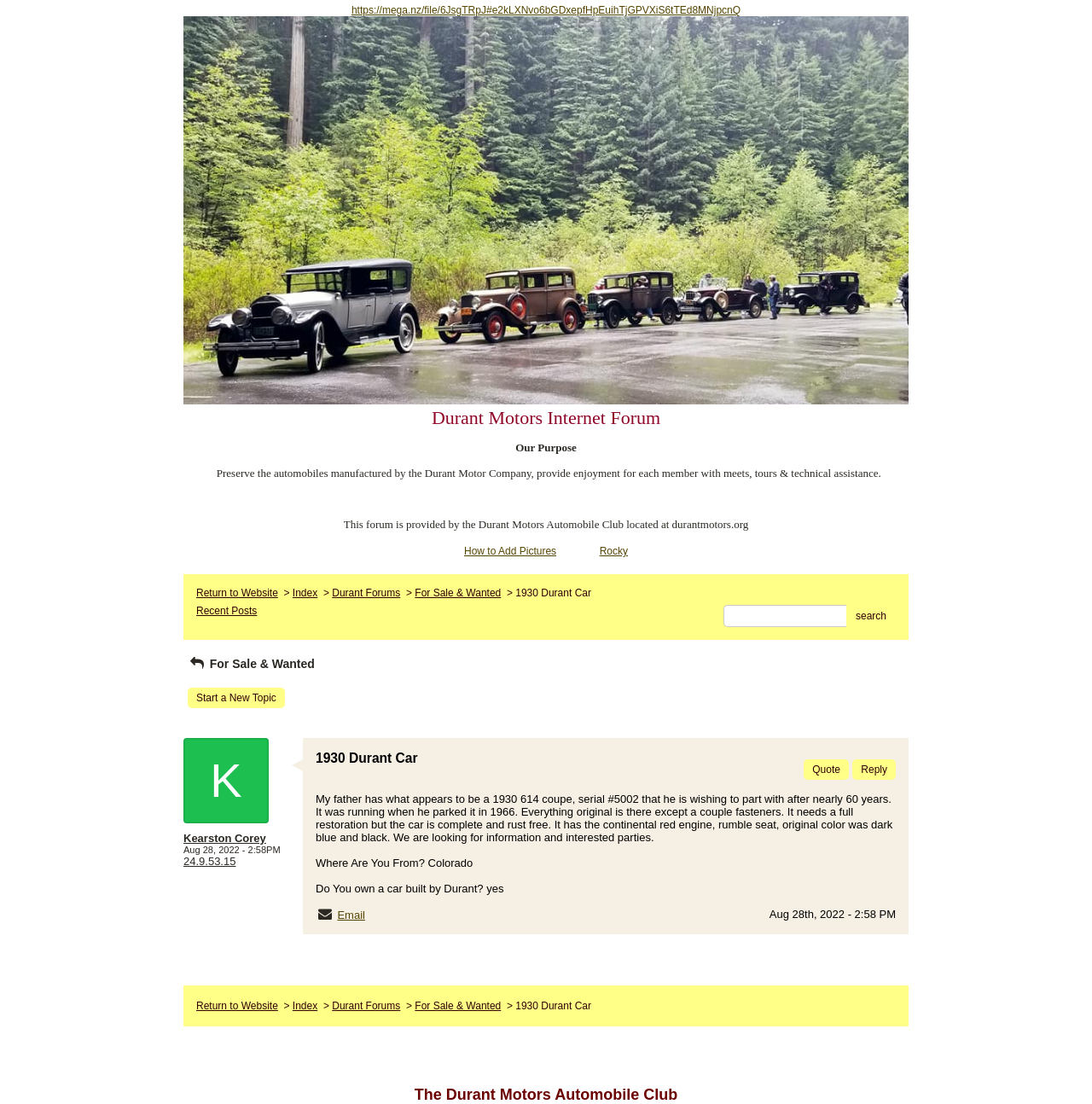What is the topic of the forum post?
Based on the image, respond with a single word or phrase.

1930 Durant Car